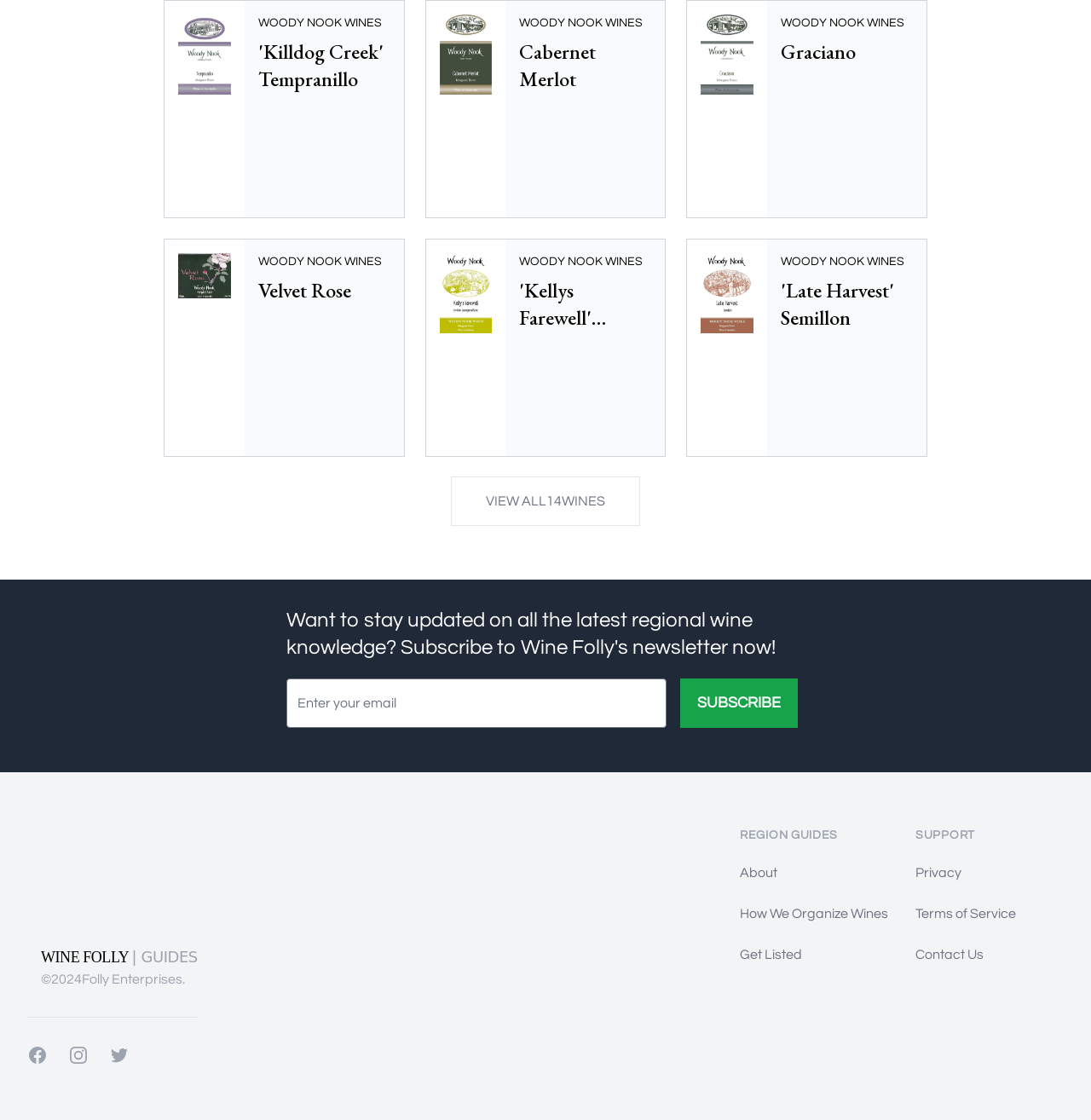Identify the bounding box coordinates of the clickable region required to complete the instruction: "Follow Wine Folly on Facebook". The coordinates should be given as four float numbers within the range of 0 and 1, i.e., [left, top, right, bottom].

[0.025, 0.933, 0.044, 0.951]